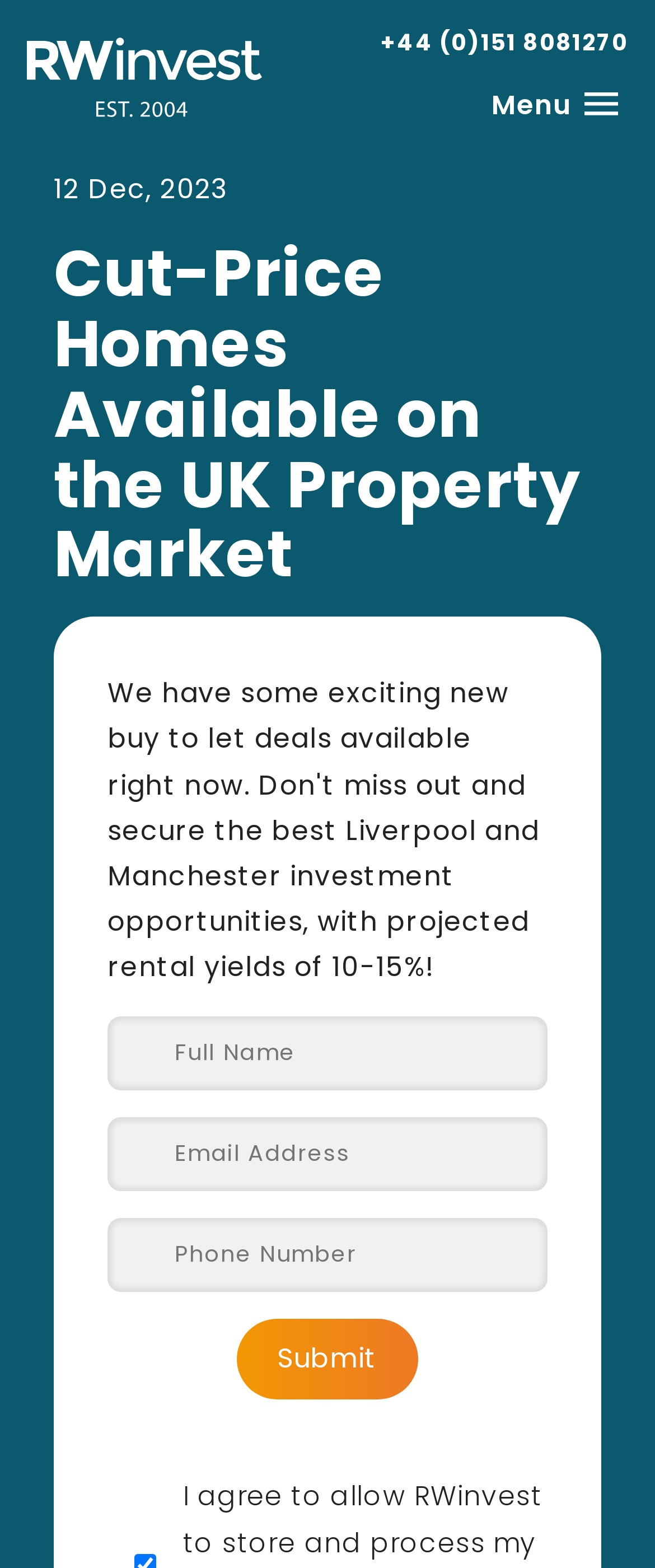Please look at the image and answer the question with a detailed explanation: What is the date mentioned on the webpage?

I found the date '12 Dec, 2023' on the webpage, which is likely the date when the article or content was published or updated.